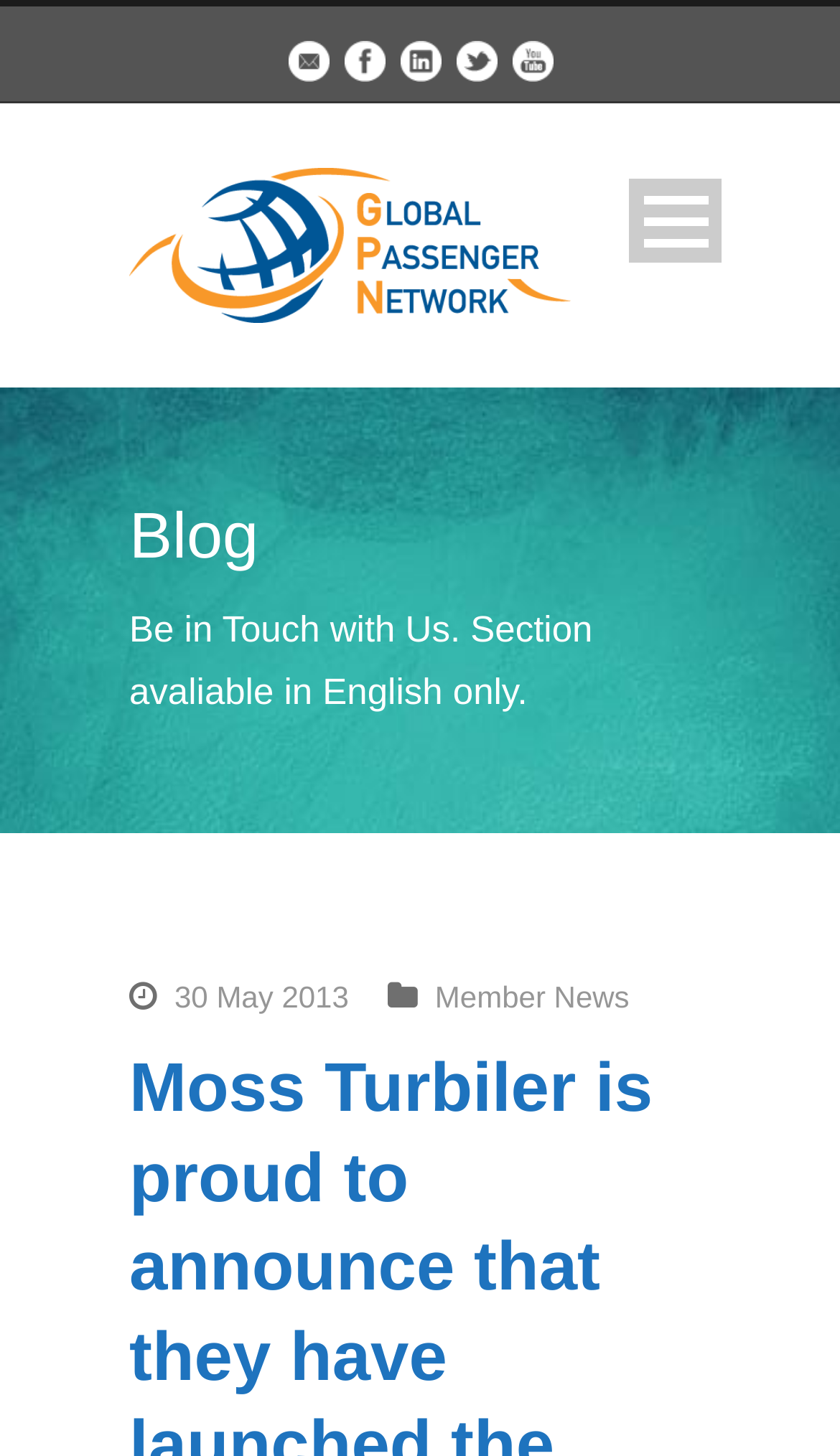Refer to the image and offer a detailed explanation in response to the question: How many navigation links are there?

I counted the number of links under the 'Open Menu' button, which are 'Home', 'Members', 'Services', 'News', 'About GPN', 'Partners', 'Contact', and 'Terms of Use', totaling 9 navigation links.